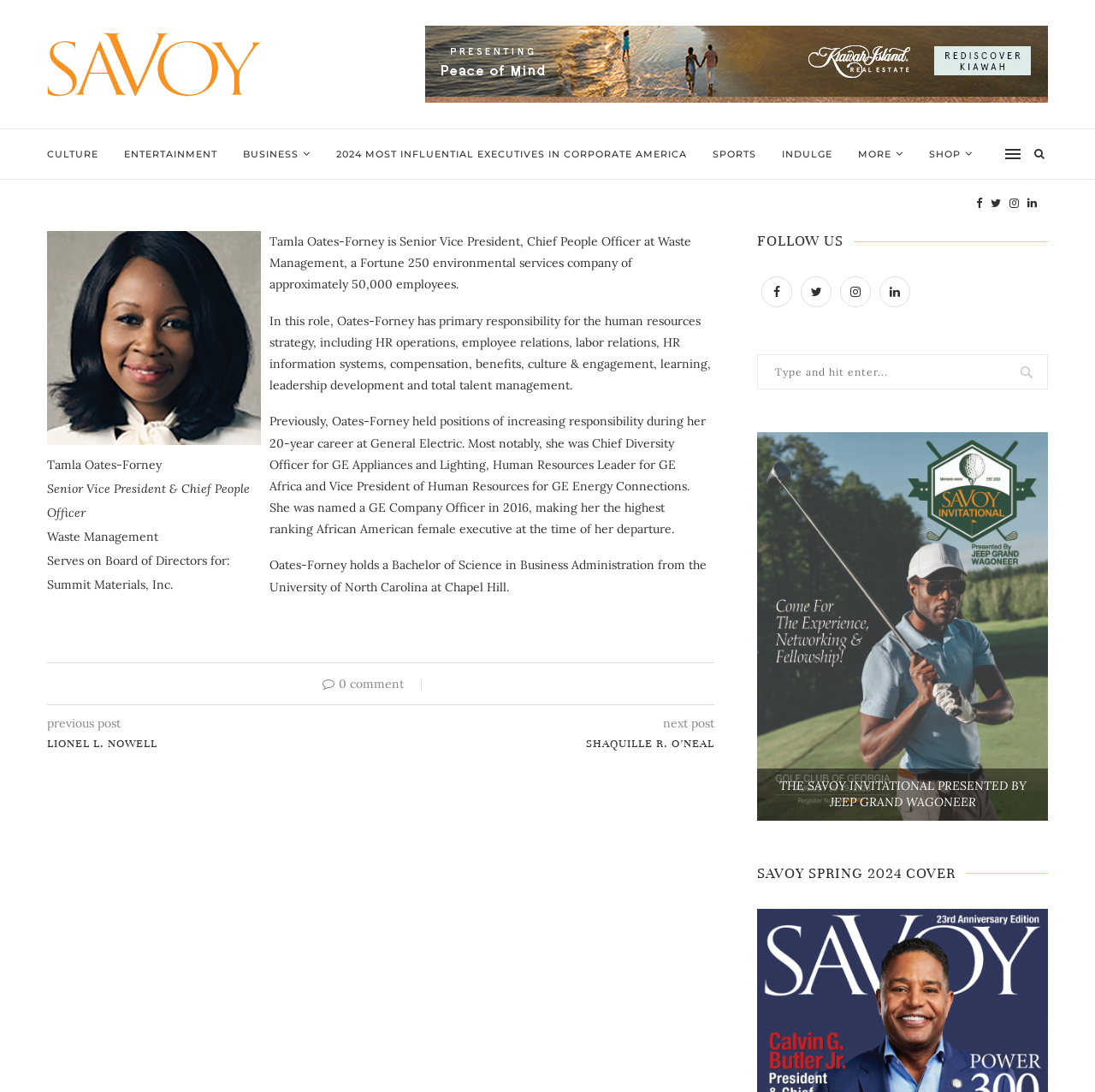How many links are there in the top navigation bar?
Please give a detailed and elaborate answer to the question.

I counted the number of links in the top navigation bar by looking at the LayoutTable element with bounding box coordinates [0.043, 0.118, 0.957, 0.209]. There are 9 links in total, including 'CULTURE', 'ENTERTAINMENT', 'BUSINESS', and others.